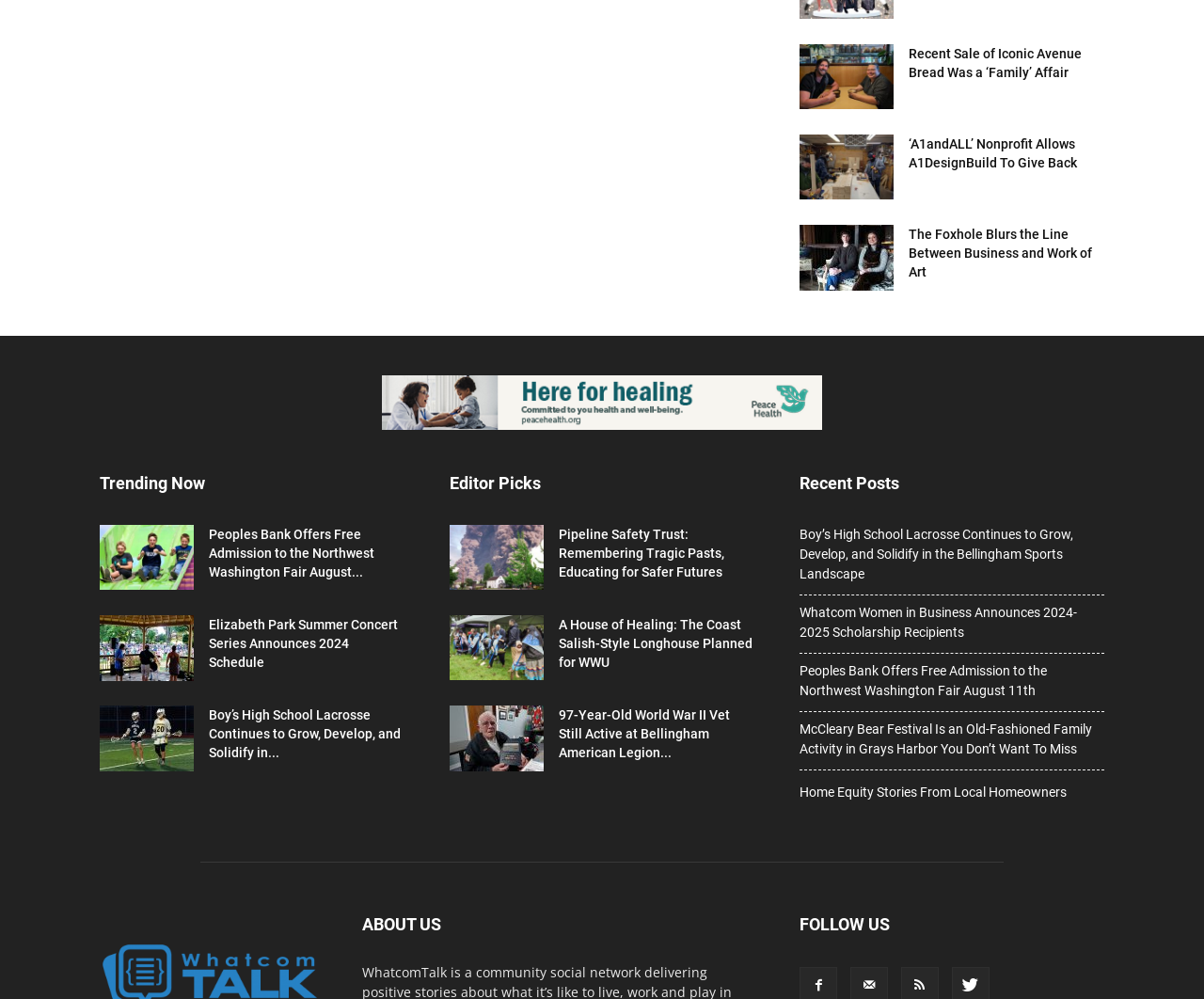Find the bounding box coordinates of the area to click in order to follow the instruction: "Explore trending news".

[0.083, 0.47, 0.336, 0.497]